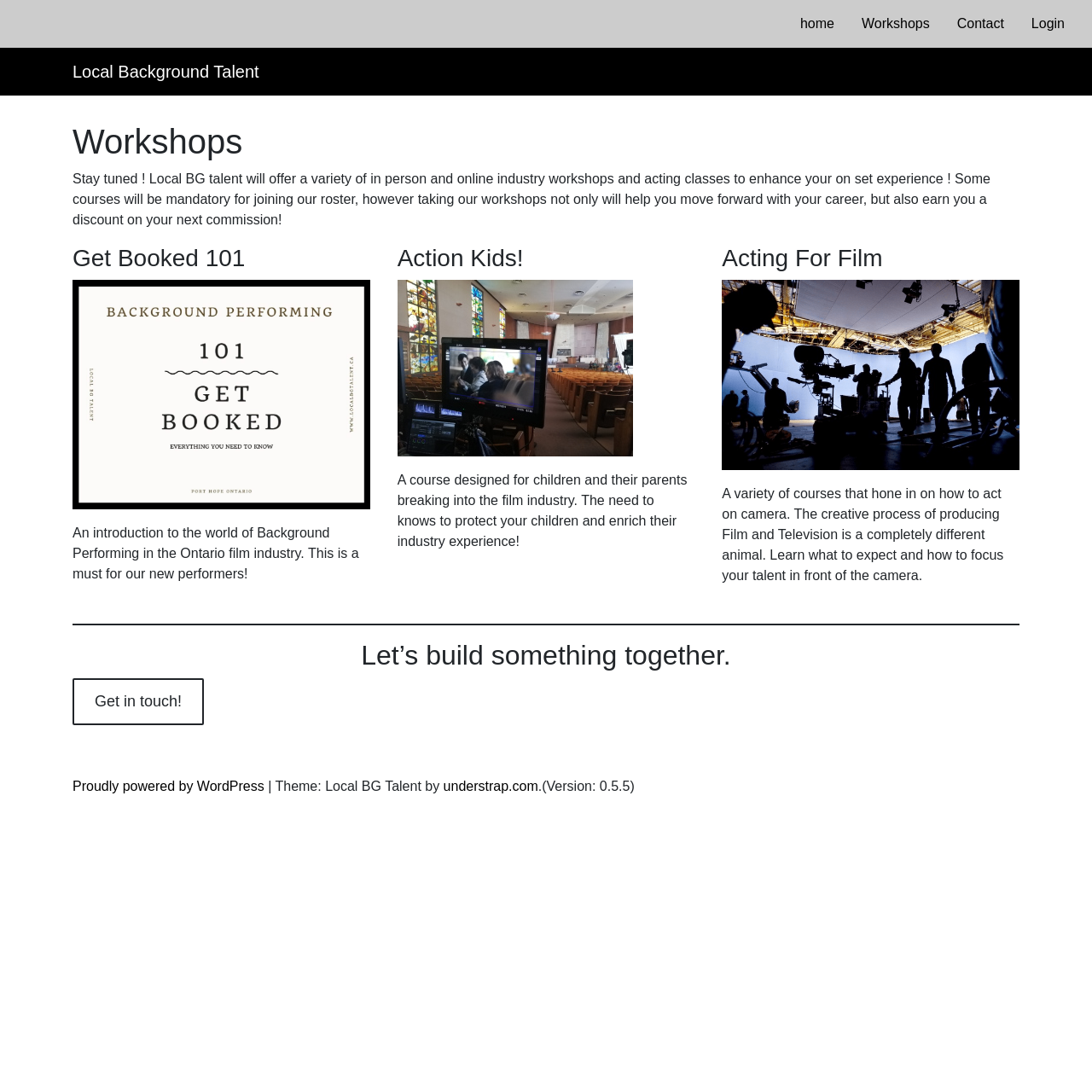Based on the element description Login, identify the bounding box coordinates for the UI element. The coordinates should be in the format (top-left x, top-left y, bottom-right x, bottom-right y) and within the 0 to 1 range.

[0.932, 0.006, 0.988, 0.038]